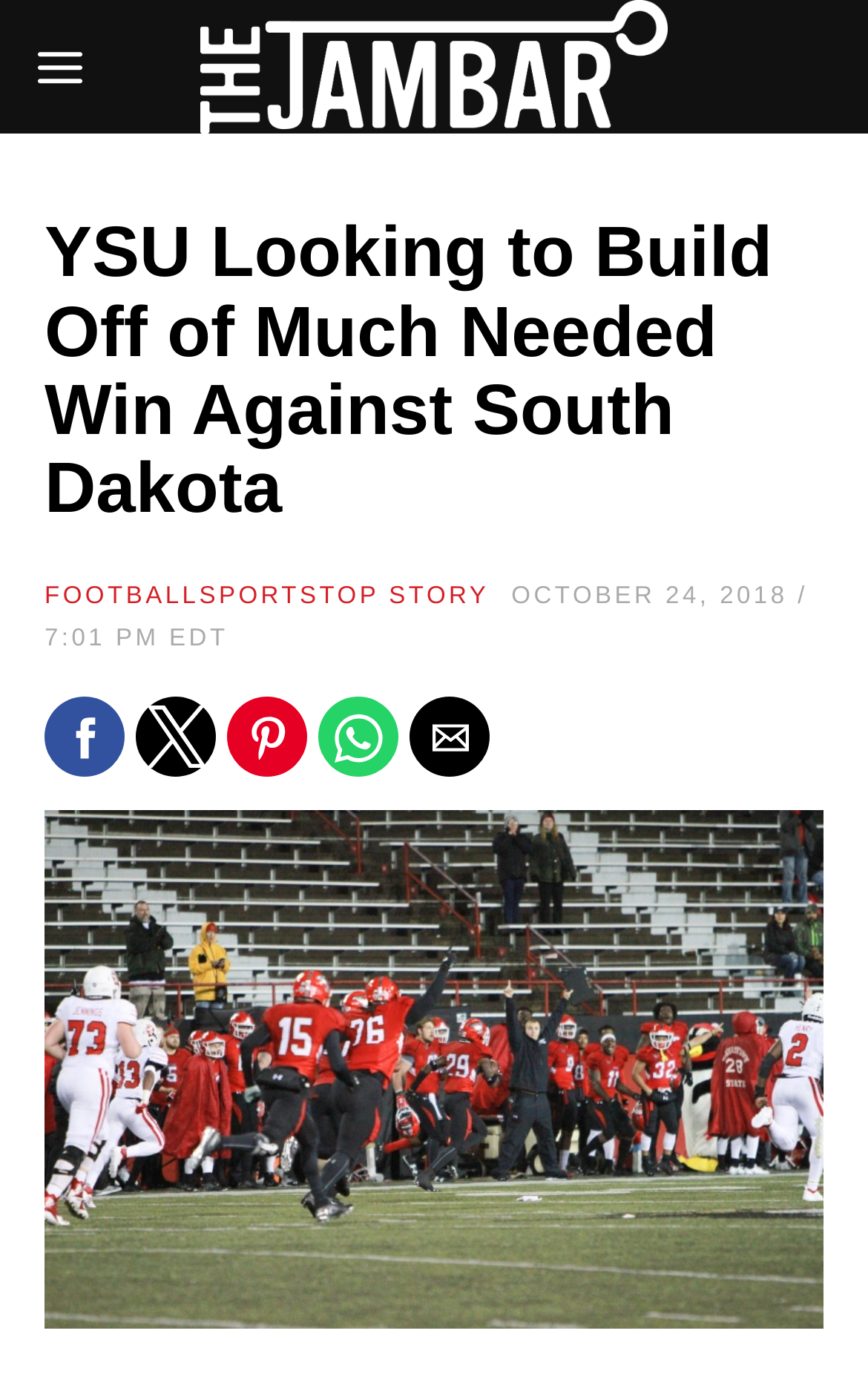What is the bounding box coordinate of the article's title?
Based on the screenshot, answer the question with a single word or phrase.

[0.051, 0.155, 0.949, 0.38]